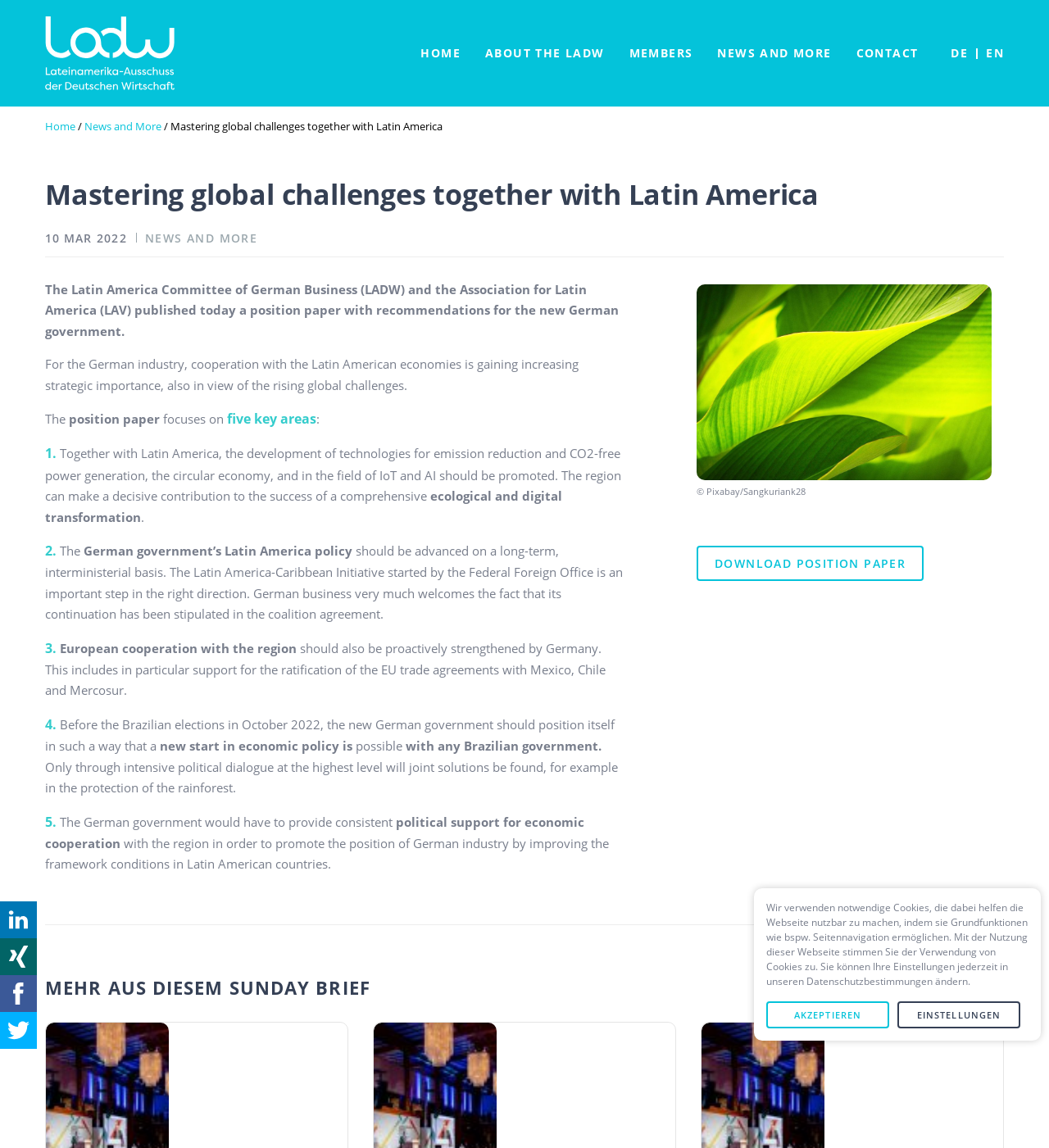How many key areas are focused on?
From the screenshot, supply a one-word or short-phrase answer.

five